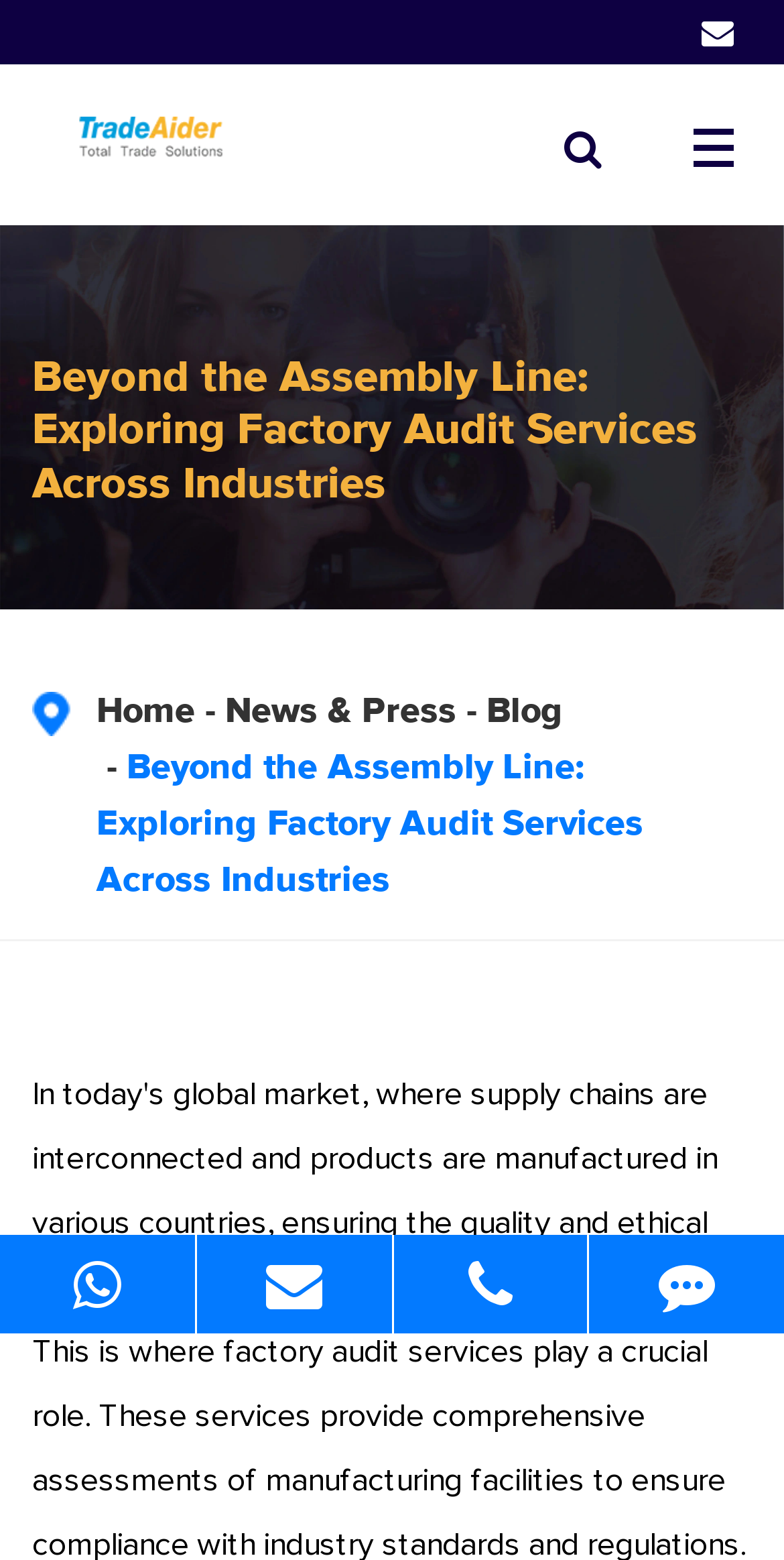What is the phone number?
Using the visual information, answer the question in a single word or phrase.

+86-571-88396782